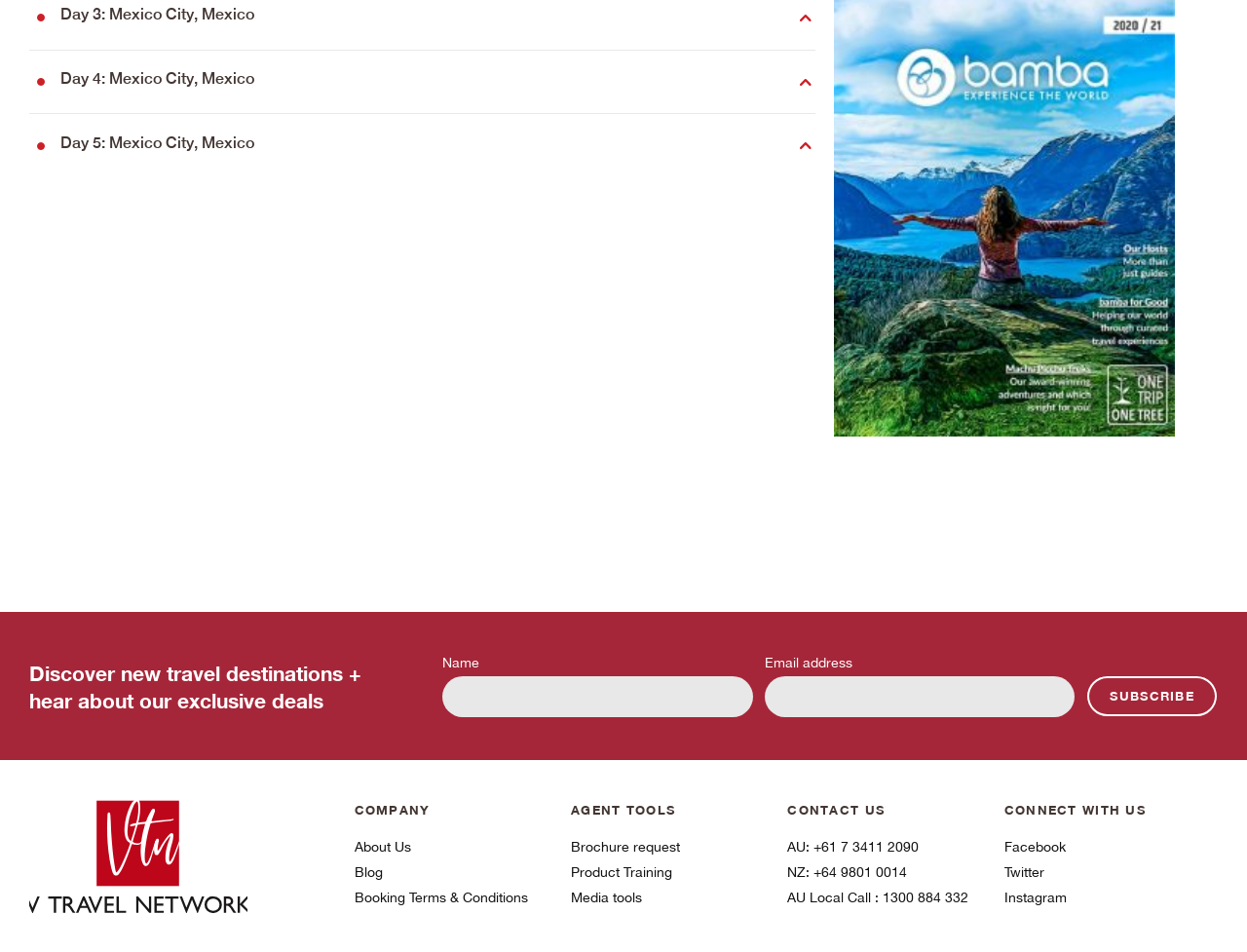Analyze the image and give a detailed response to the question:
What is the purpose of the textboxes in the footer?

The textboxes are labeled 'Name' and 'Email address', and they are required fields. This suggests that the purpose of these textboxes is to input one's name and email address, likely for subscription or contact purposes.